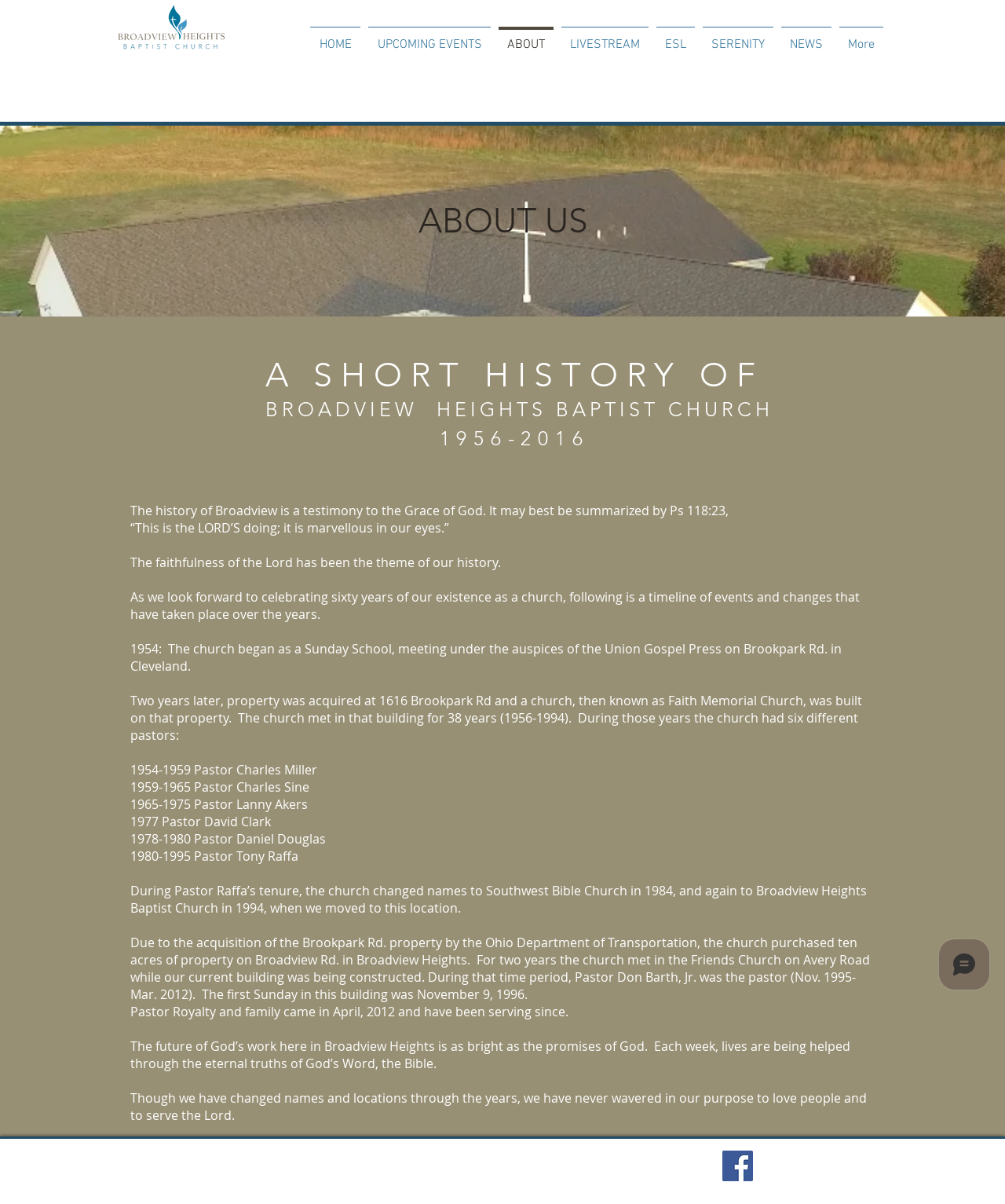Review the image closely and give a comprehensive answer to the question: What is the purpose of the church?

I found the answer by reading the StaticText element with the content 'Though we have changed names and locations through the years, we have never wavered in our purpose to love people and to serve the Lord.' which is part of the church's history section, indicating that the purpose of the church is to love people and serve the Lord.